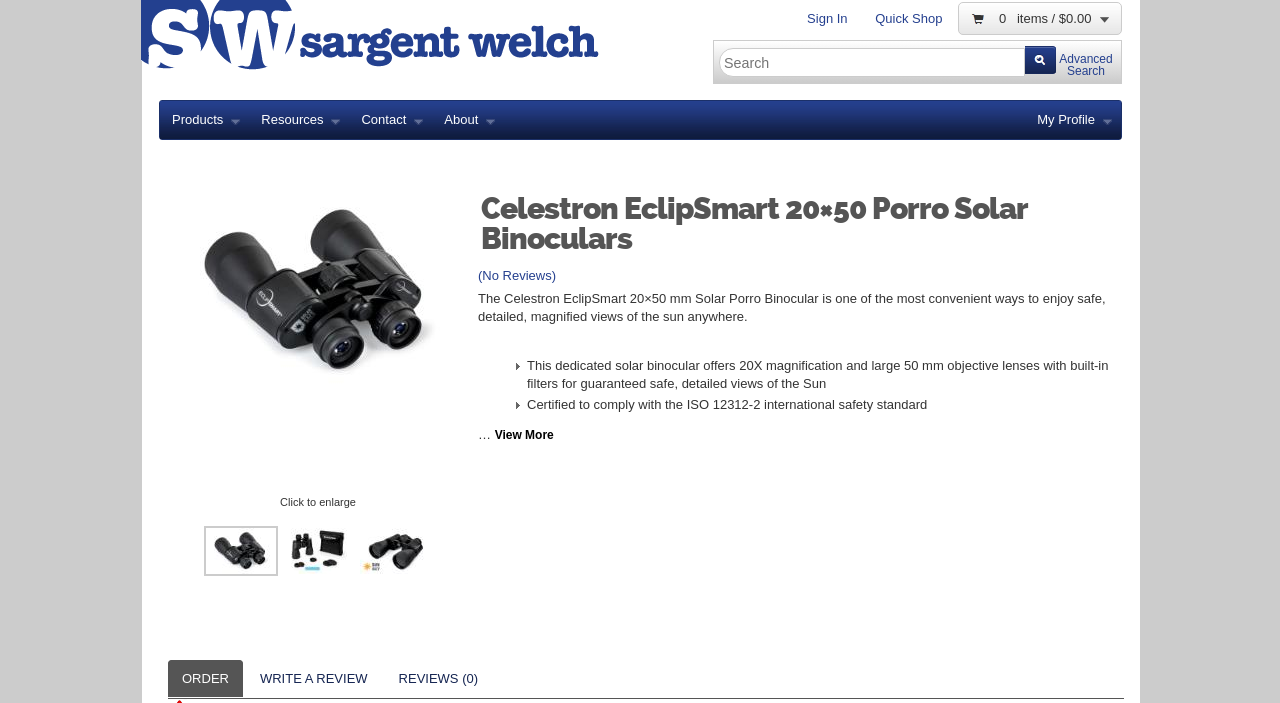Detail the features and information presented on the webpage.

This webpage is about the Celestron EclipSmart 20×50 Porro Solar Binocular, a product for viewing the sun safely. At the top left, there is a logo of Sargent Welch, accompanied by a link to the company's website. Next to it, there are links to sign in, quick shop, and a cart with 0 items and a total of $0.00.

Below the top section, there is a search bar with a go button and an advanced search link. On the left side, there are links to various categories, including products, resources, contact, and about. On the right side, there is a link to my profile.

The main content of the page is about the Celestron EclipSmart 20×50 Porro Solar Binocular. There are three images of the product, with a "Click to enlarge" link below them. Below the images, there is a detailed description of the product, including its features, such as 20X magnification and large 50 mm objective lenses with built-in filters, and its compliance with the ISO 12312-2 international safety standard.

The product description is divided into sections, with headings and bullet points. There are also links to order the product, write a review, and view reviews, although there are currently no reviews.